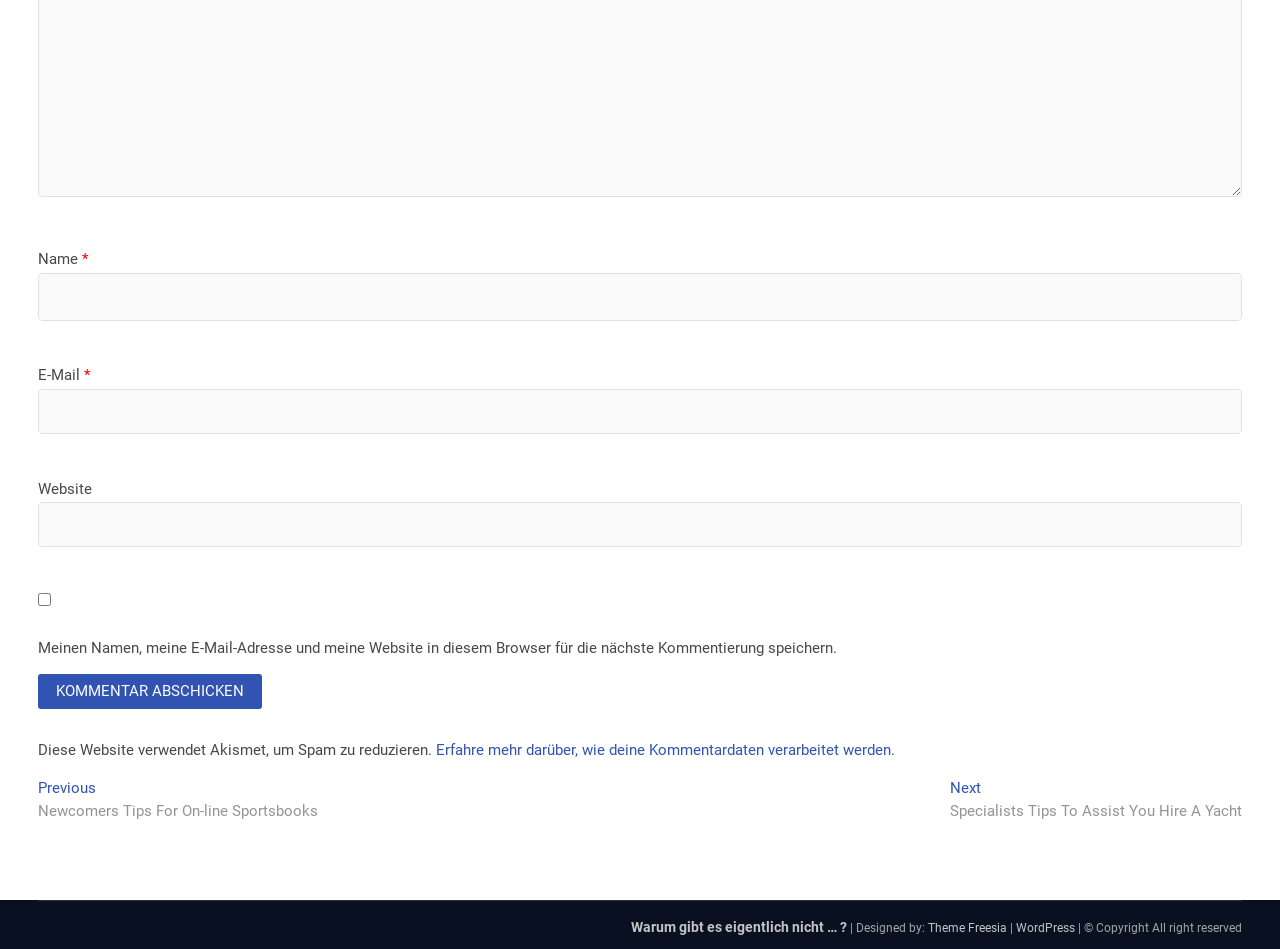What is the theme of this website?
Answer the question based on the image using a single word or a brief phrase.

Freesia